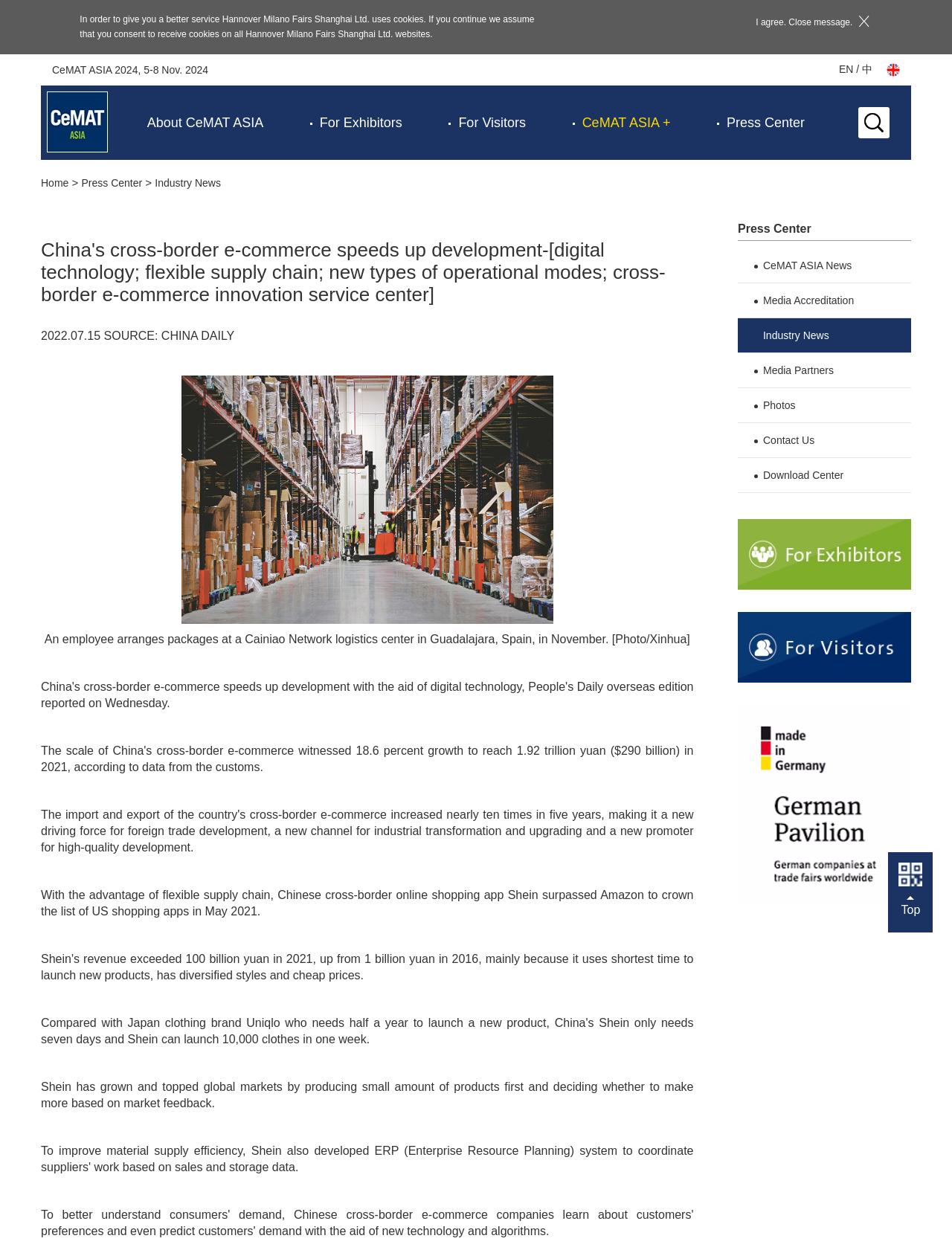Provide a brief response using a word or short phrase to this question:
What is the purpose of the 'Fax' links on the webpage?

Contact information